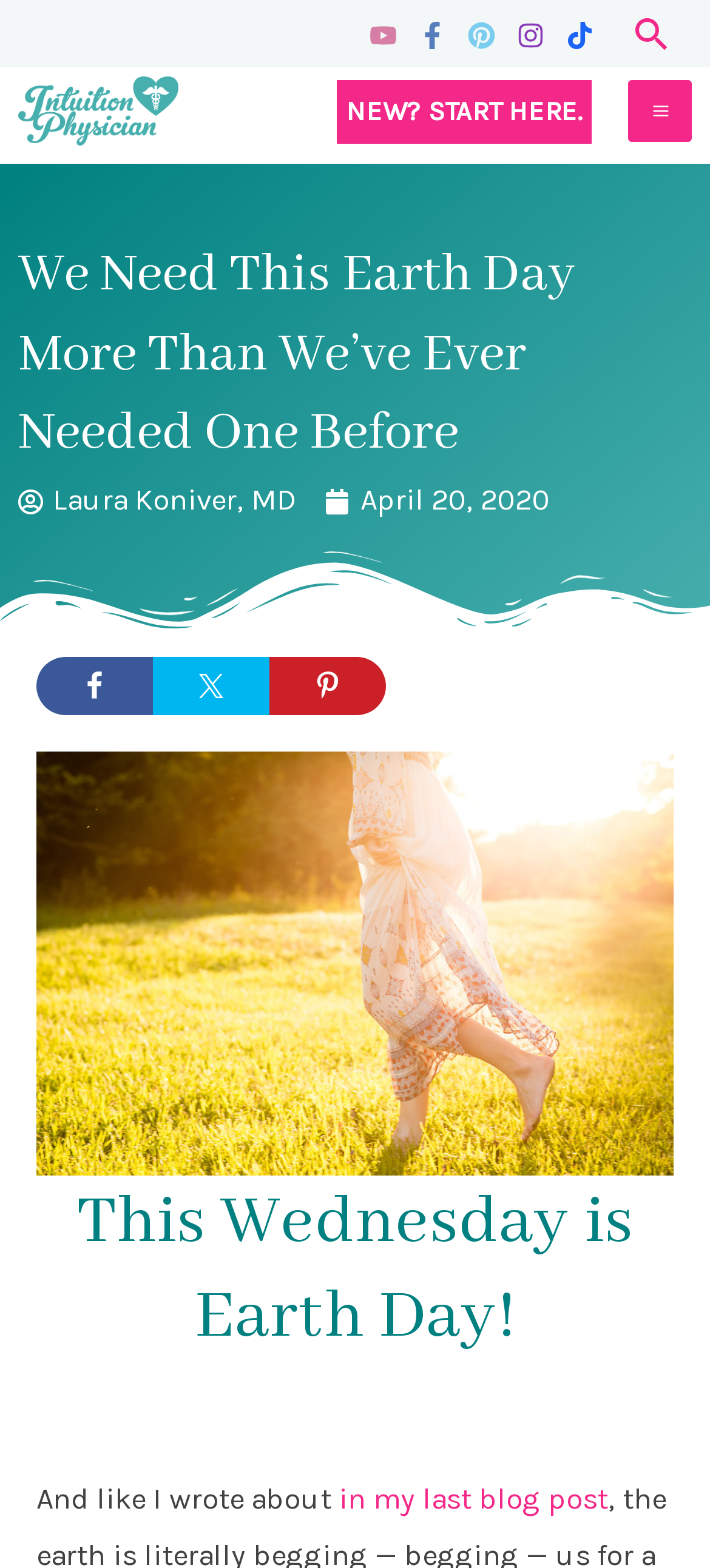Please specify the bounding box coordinates of the clickable region necessary for completing the following instruction: "Search". The coordinates must consist of four float numbers between 0 and 1, i.e., [left, top, right, bottom].

[0.887, 0.007, 0.949, 0.036]